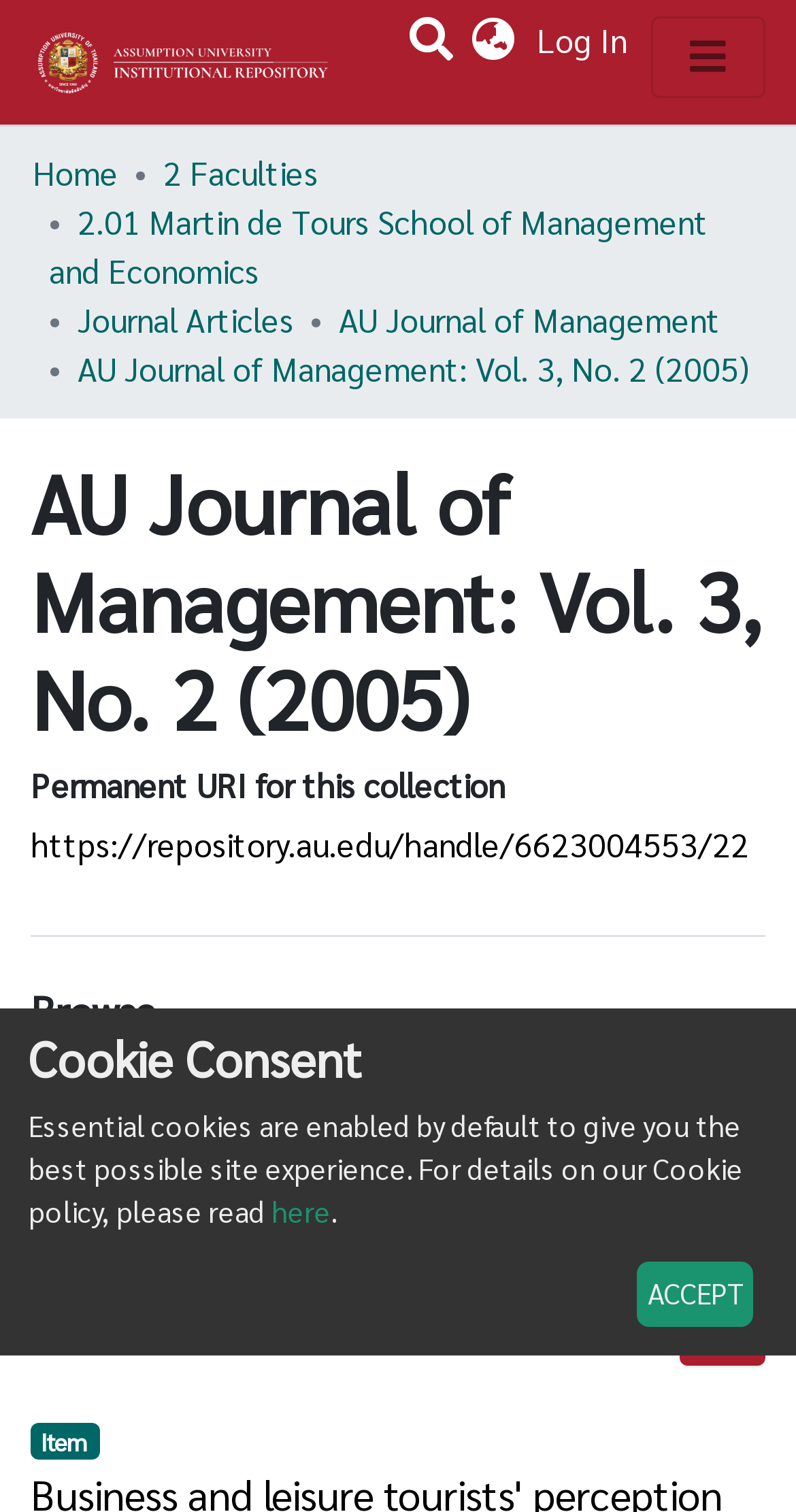Could you specify the bounding box coordinates for the clickable section to complete the following instruction: "Browse by subject"?

[0.708, 0.779, 0.961, 0.83]